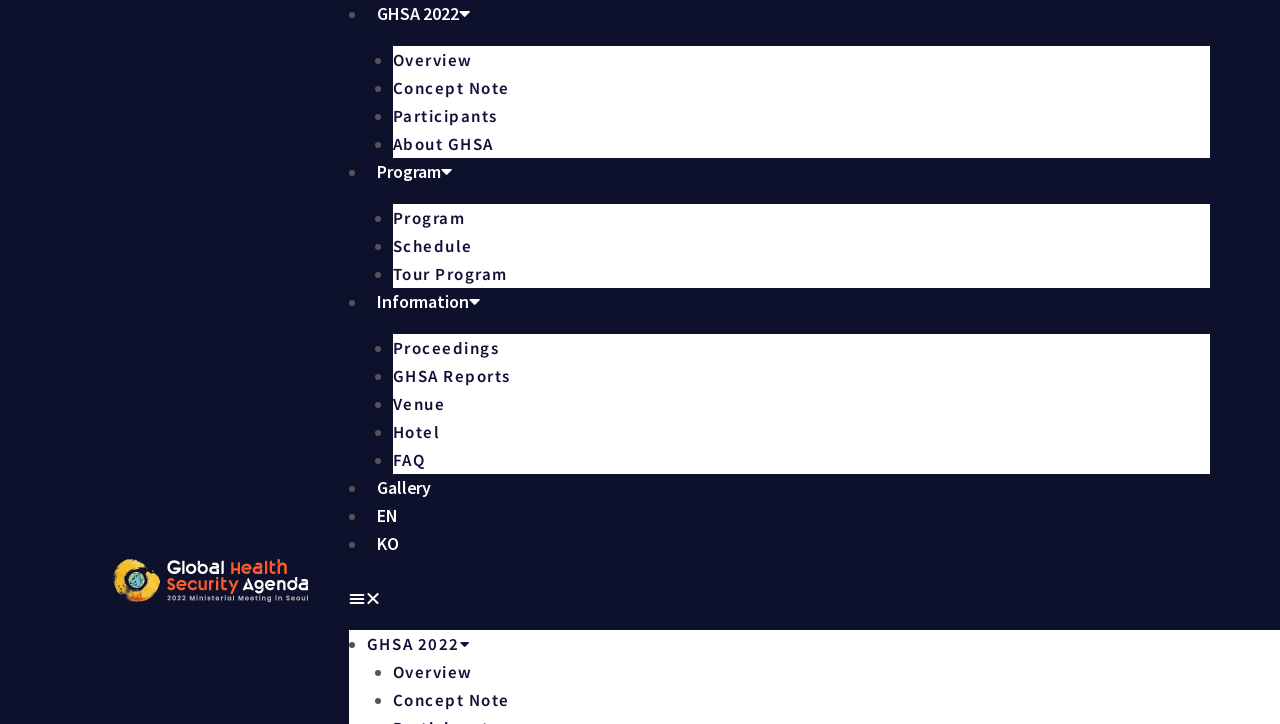What is the last item in the list?
Provide a concise answer using a single word or phrase based on the image.

•